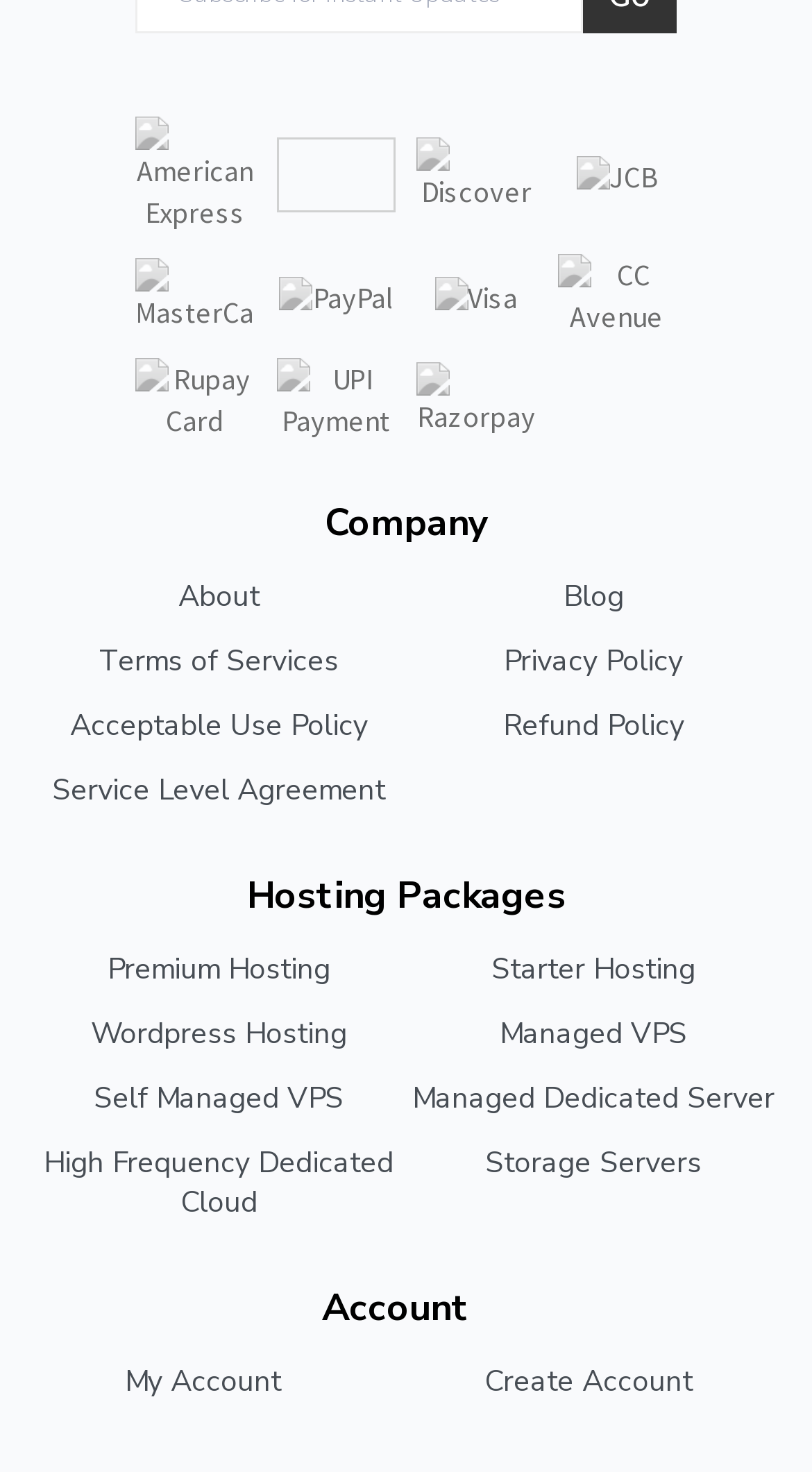Please identify the bounding box coordinates of the element on the webpage that should be clicked to follow this instruction: "View next post". The bounding box coordinates should be given as four float numbers between 0 and 1, formatted as [left, top, right, bottom].

None